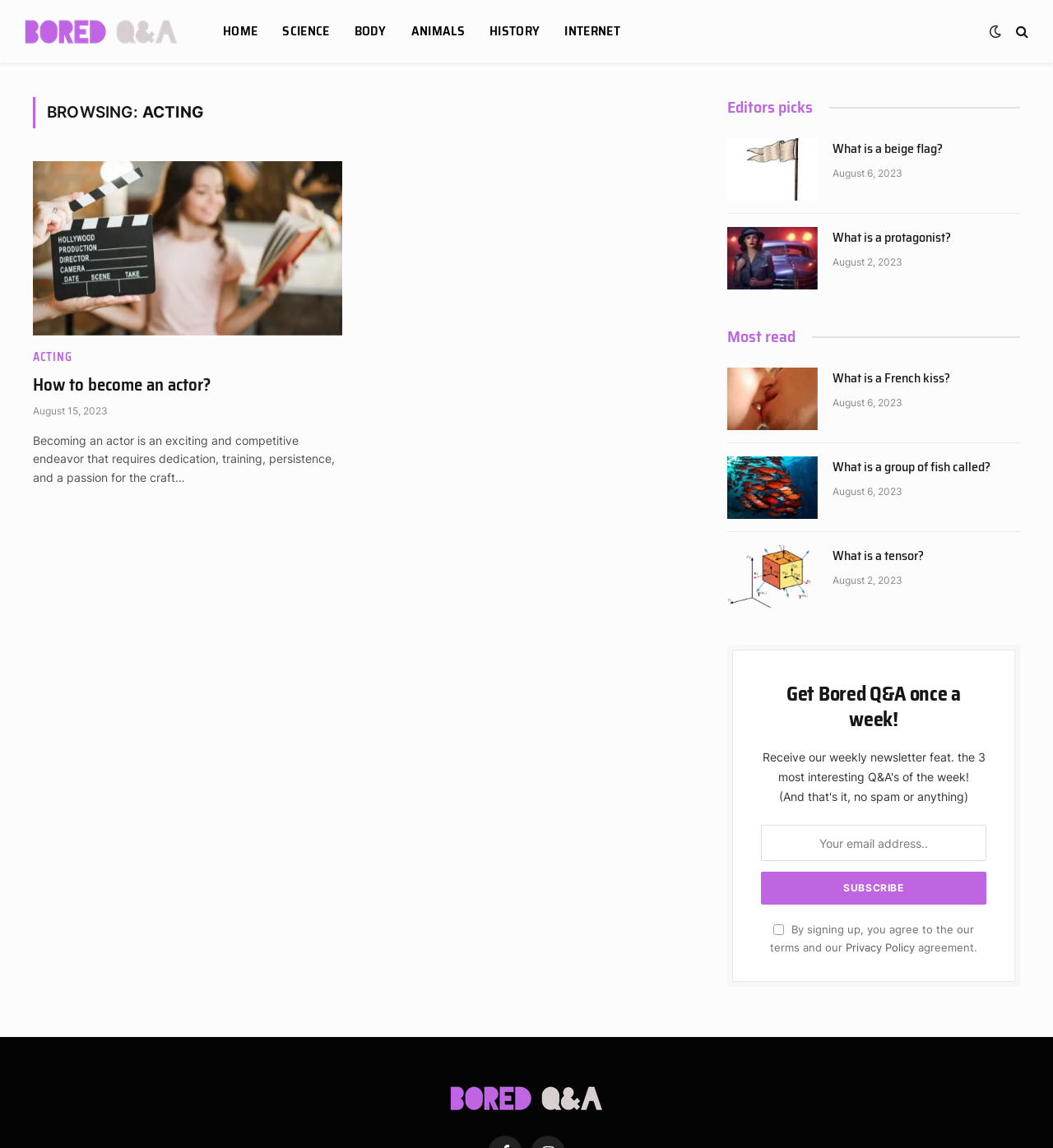Identify the bounding box coordinates of the clickable region necessary to fulfill the following instruction: "Switch to Dark Design". The bounding box coordinates should be four float numbers between 0 and 1, i.e., [left, top, right, bottom].

[0.936, 0.021, 0.955, 0.033]